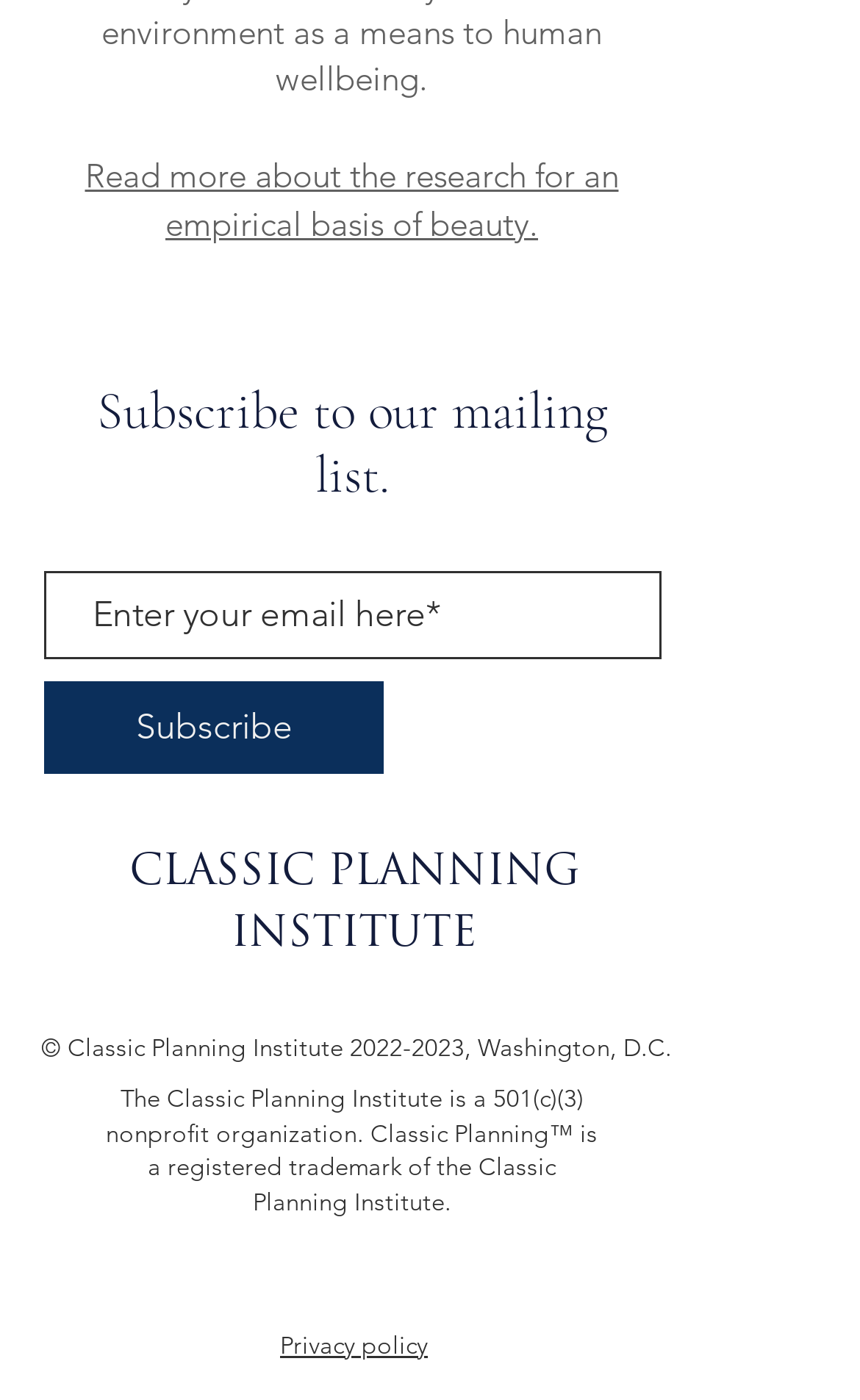Determine the bounding box coordinates for the area you should click to complete the following instruction: "Subscribe to the mailing list".

[0.051, 0.486, 0.446, 0.552]